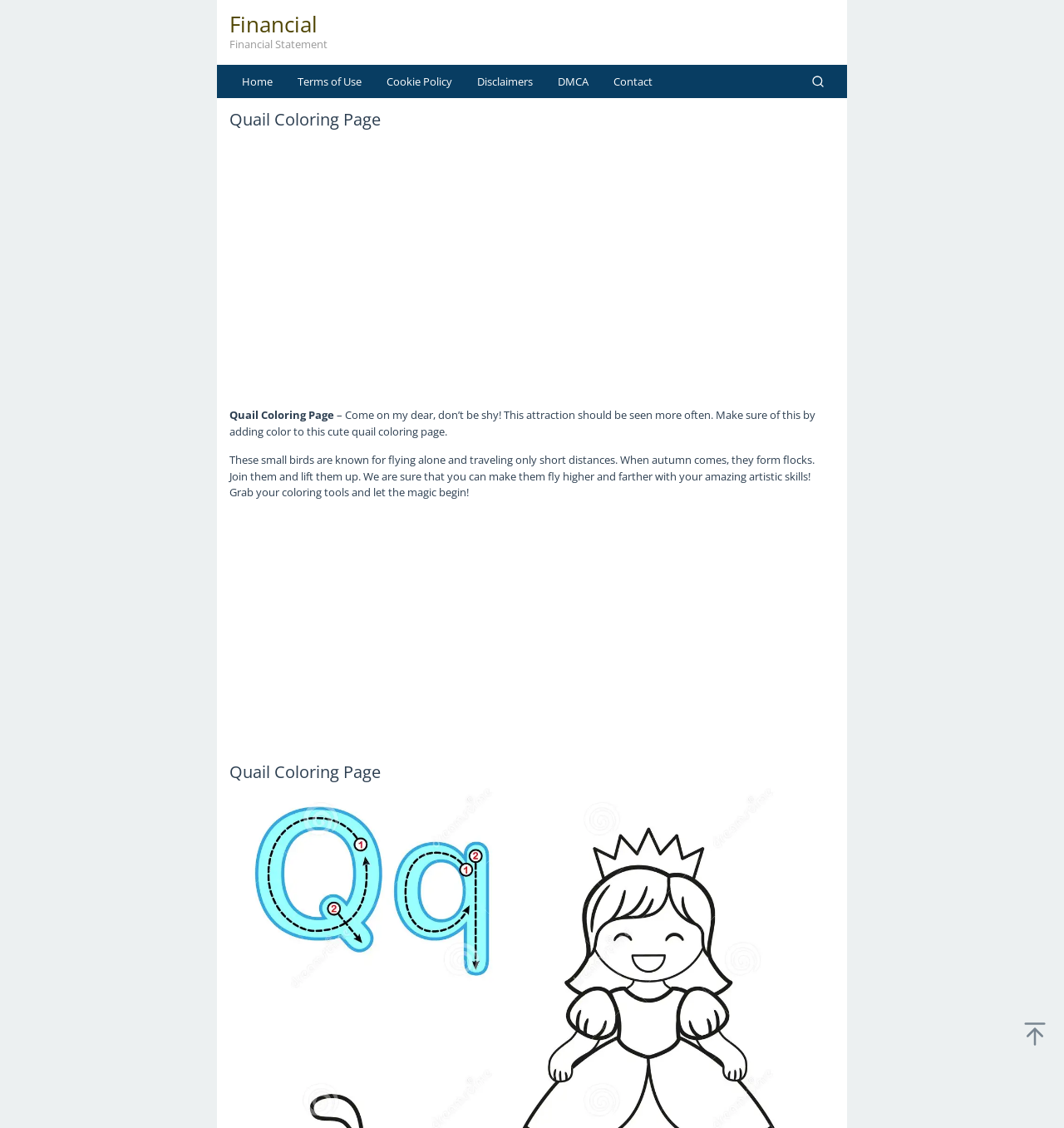Generate a comprehensive caption for the webpage you are viewing.

The webpage is about a quail coloring page. At the top left, there is a set of links including "Financial", "Home", "Terms of Use", "Cookie Policy", "Disclaimers", "DMCA", and "Contact", which are aligned horizontally. To the right of these links, there is a "Search" button. 

Below the links and the search button, there is a header section with a title "Quail Coloring Page". 

Following the header, there is an advertisement iframe. 

Below the advertisement, there is a paragraph of text that reads "– Come on my dear, don’t be shy! This attraction should be seen more often. Make sure of this by adding color to this cute quail coloring page." 

Next, there is another paragraph of text that provides information about quails, stating that they are known for flying alone and traveling short distances, and that they form flocks in autumn. The text encourages the user to join them and lift them up with their artistic skills. 

Below this text, there is another advertisement iframe. 

Finally, at the bottom of the page, there is another heading that reads "Quail Coloring Page".